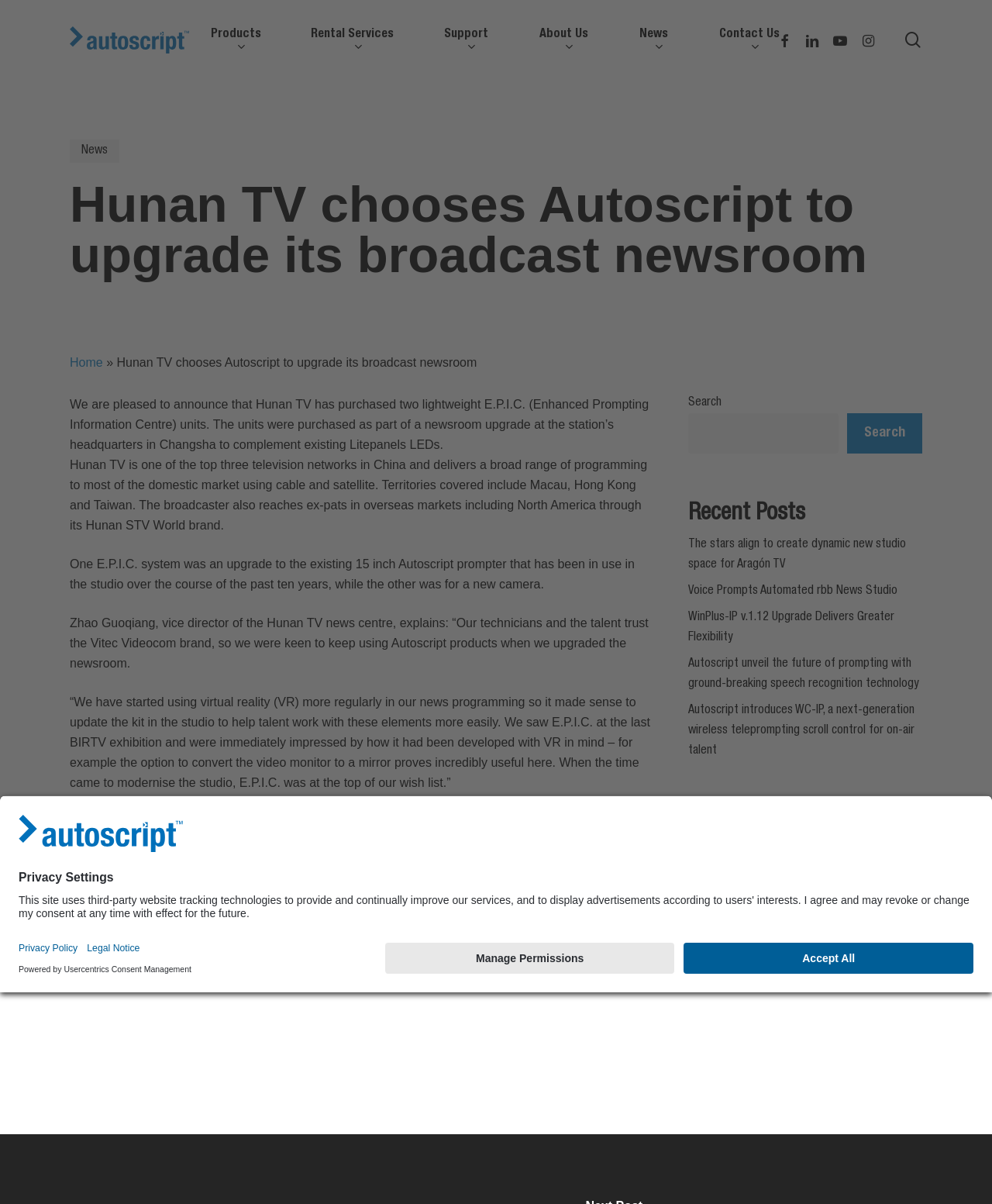Specify the bounding box coordinates (top-left x, top-left y, bottom-right x, bottom-right y) of the UI element in the screenshot that matches this description: alt="Autoscript"

[0.07, 0.022, 0.191, 0.044]